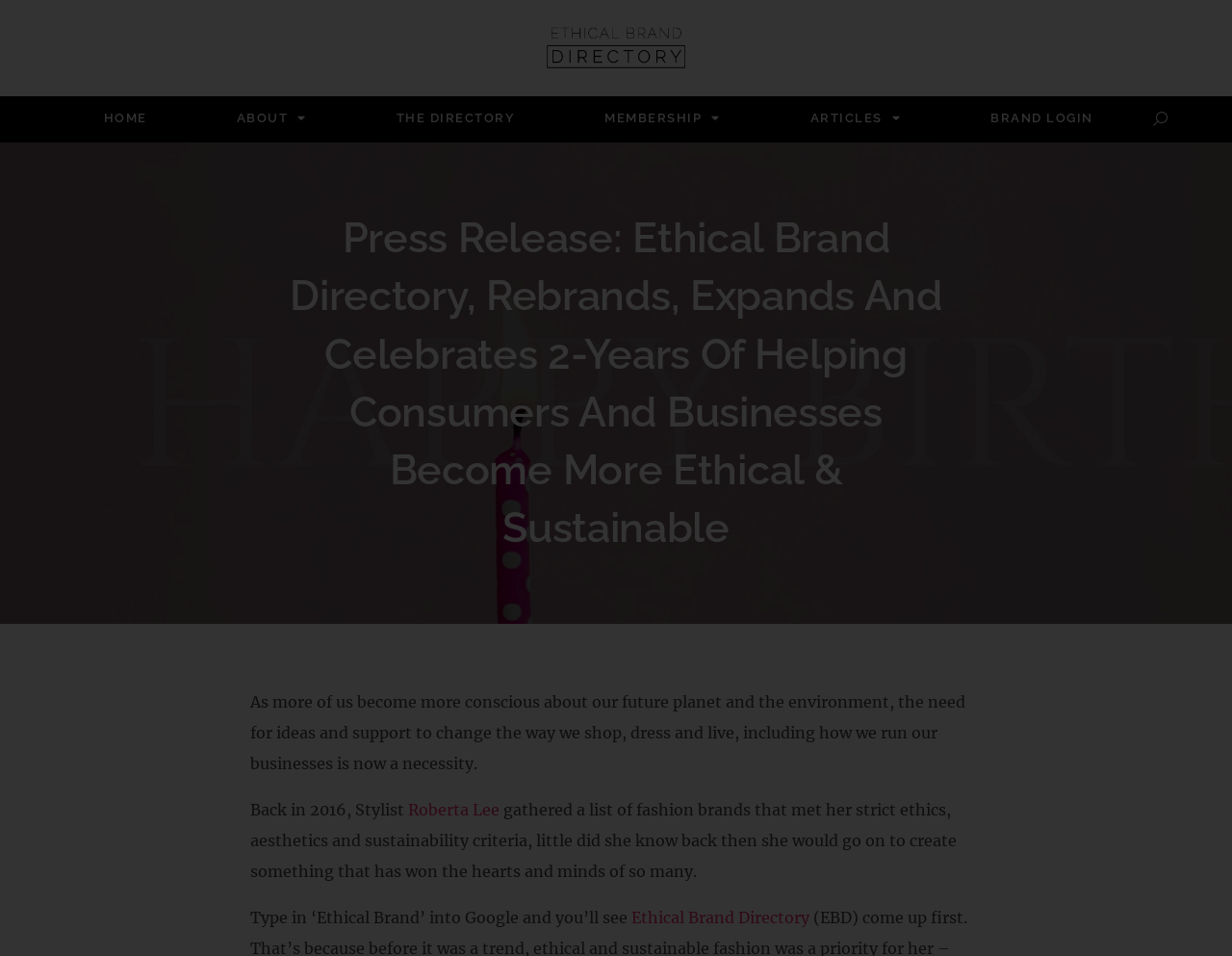What is the name of the directory?
Analyze the screenshot and provide a detailed answer to the question.

The name of the directory can be found in the link element with the text 'Ethical Brand Directory' which is also the root element of the webpage.